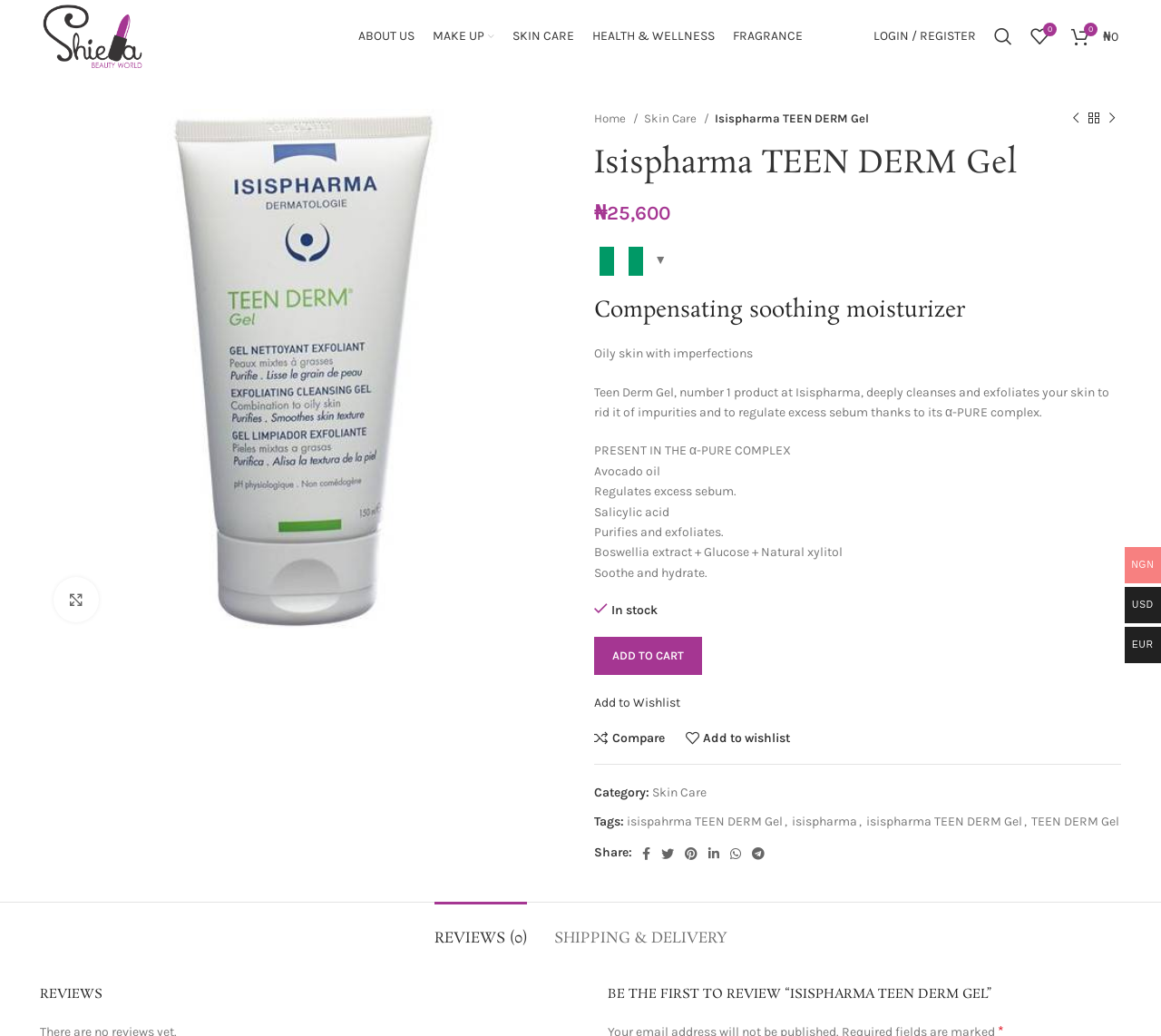What is the category of the product?
Please respond to the question with as much detail as possible.

The category of the product can be found in the breadcrumb navigation as 'Skin Care / Isispharma TEEN DERM Gel', and also in the static text element with the text 'Category: Skin Care' which is located at the bottom of the webpage.